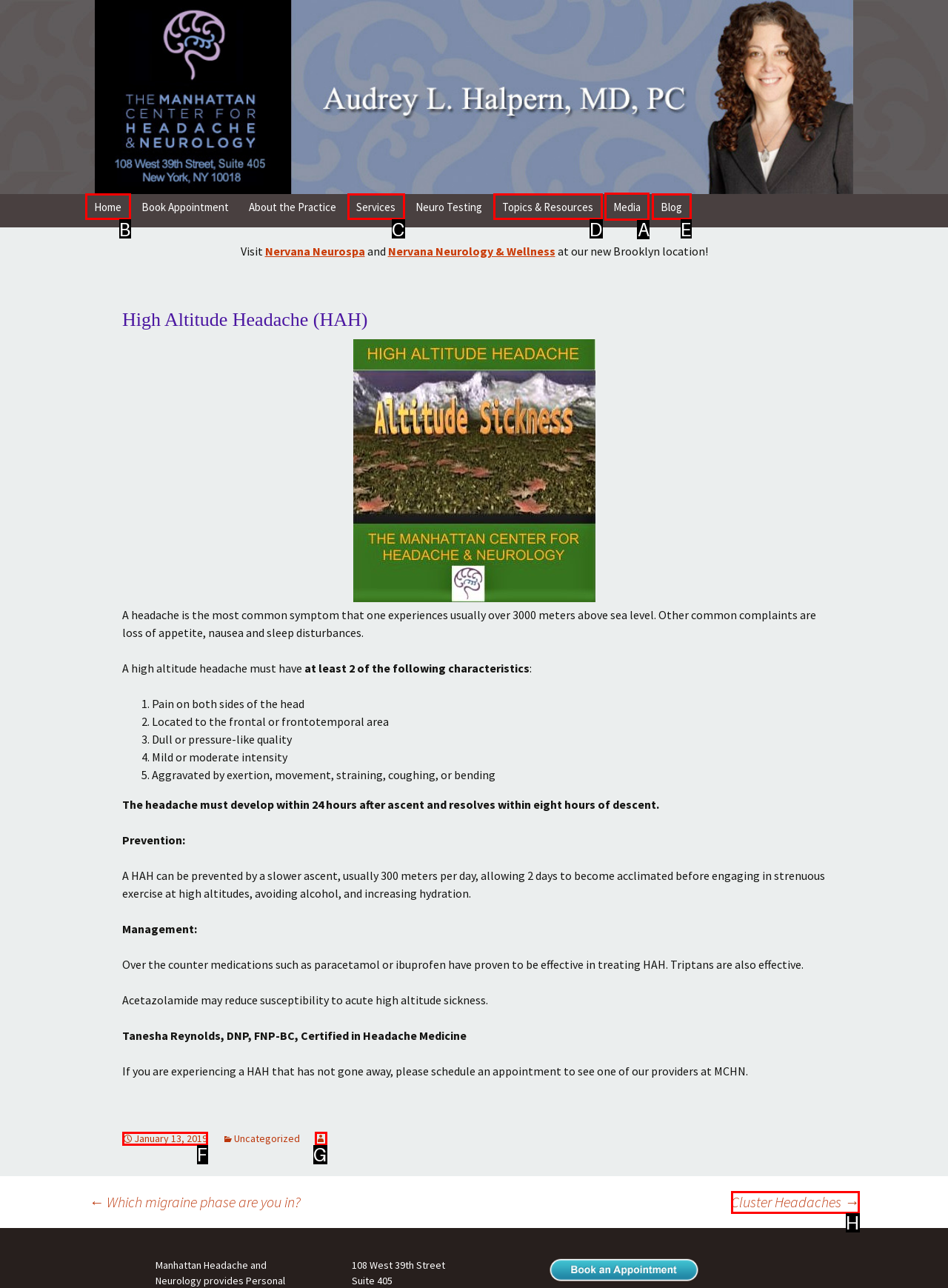Tell me which letter corresponds to the UI element that should be clicked to fulfill this instruction: View the 'Media' page
Answer using the letter of the chosen option directly.

A